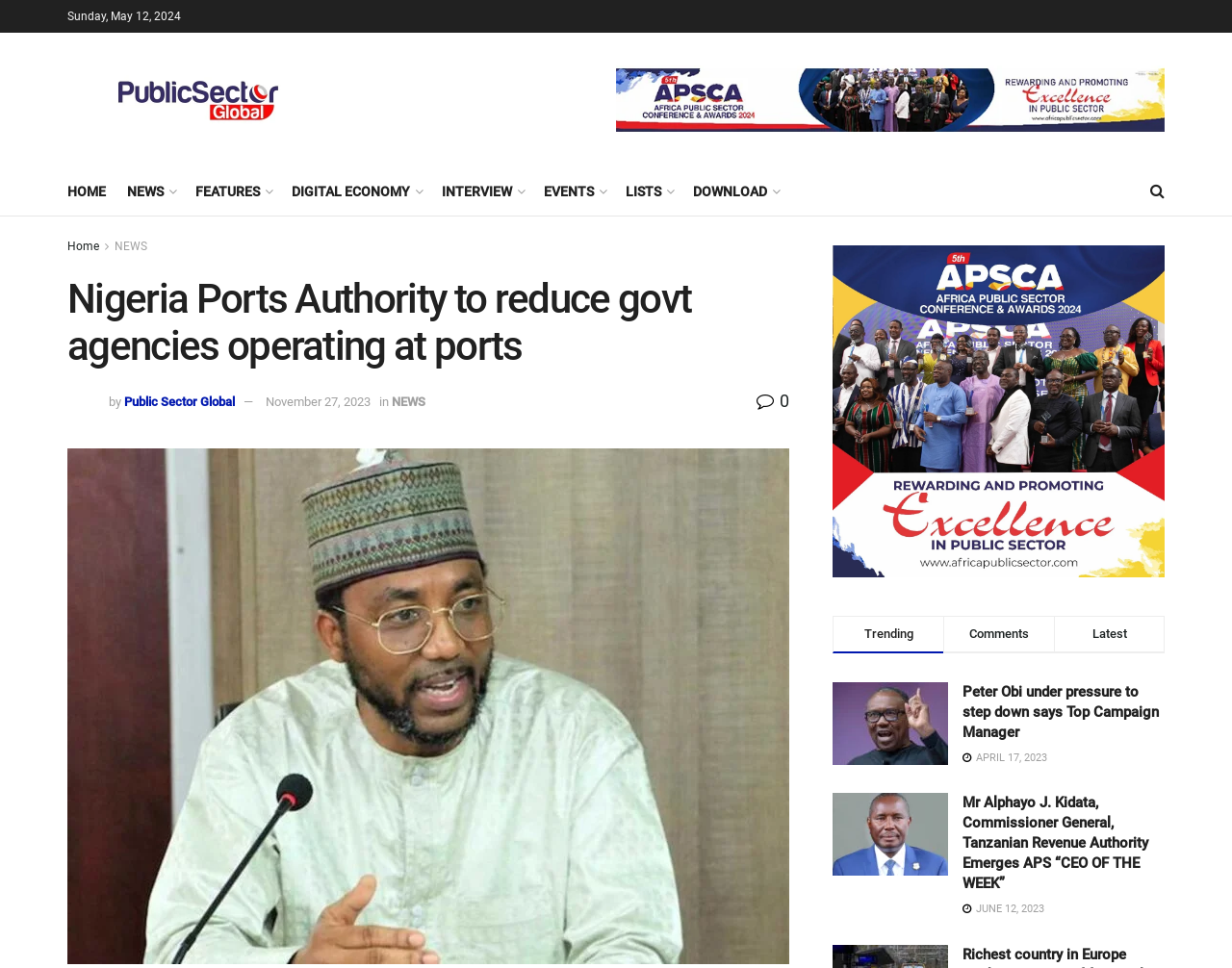Please find the bounding box coordinates of the element that needs to be clicked to perform the following instruction: "Read the 'Peter Obi under pressure to step down says Top Campaign Manager' news". The bounding box coordinates should be four float numbers between 0 and 1, represented as [left, top, right, bottom].

[0.676, 0.705, 0.77, 0.79]